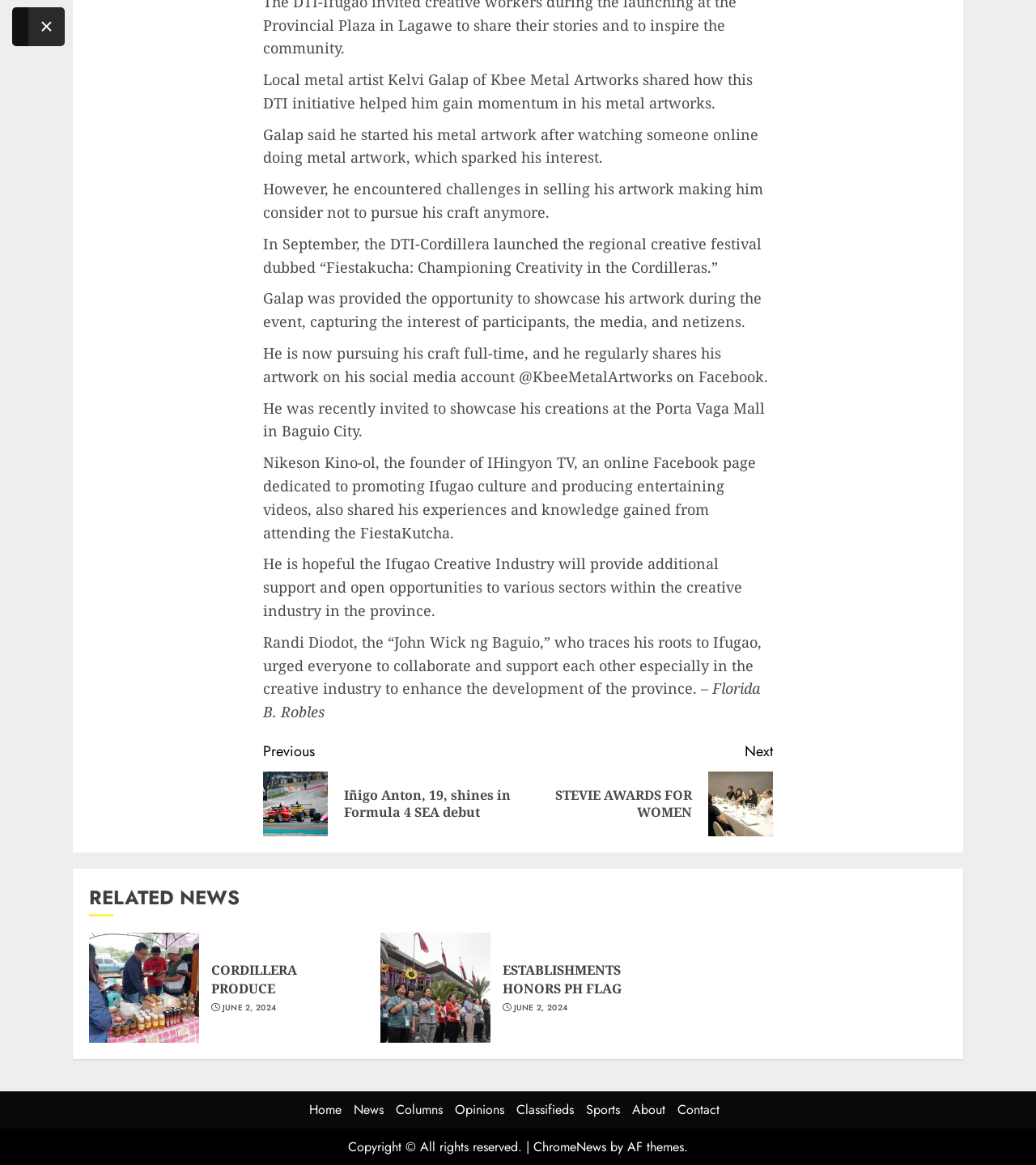Use one word or a short phrase to answer the question provided: 
What is the name of the online Facebook page mentioned in the article?

IHingyon TV